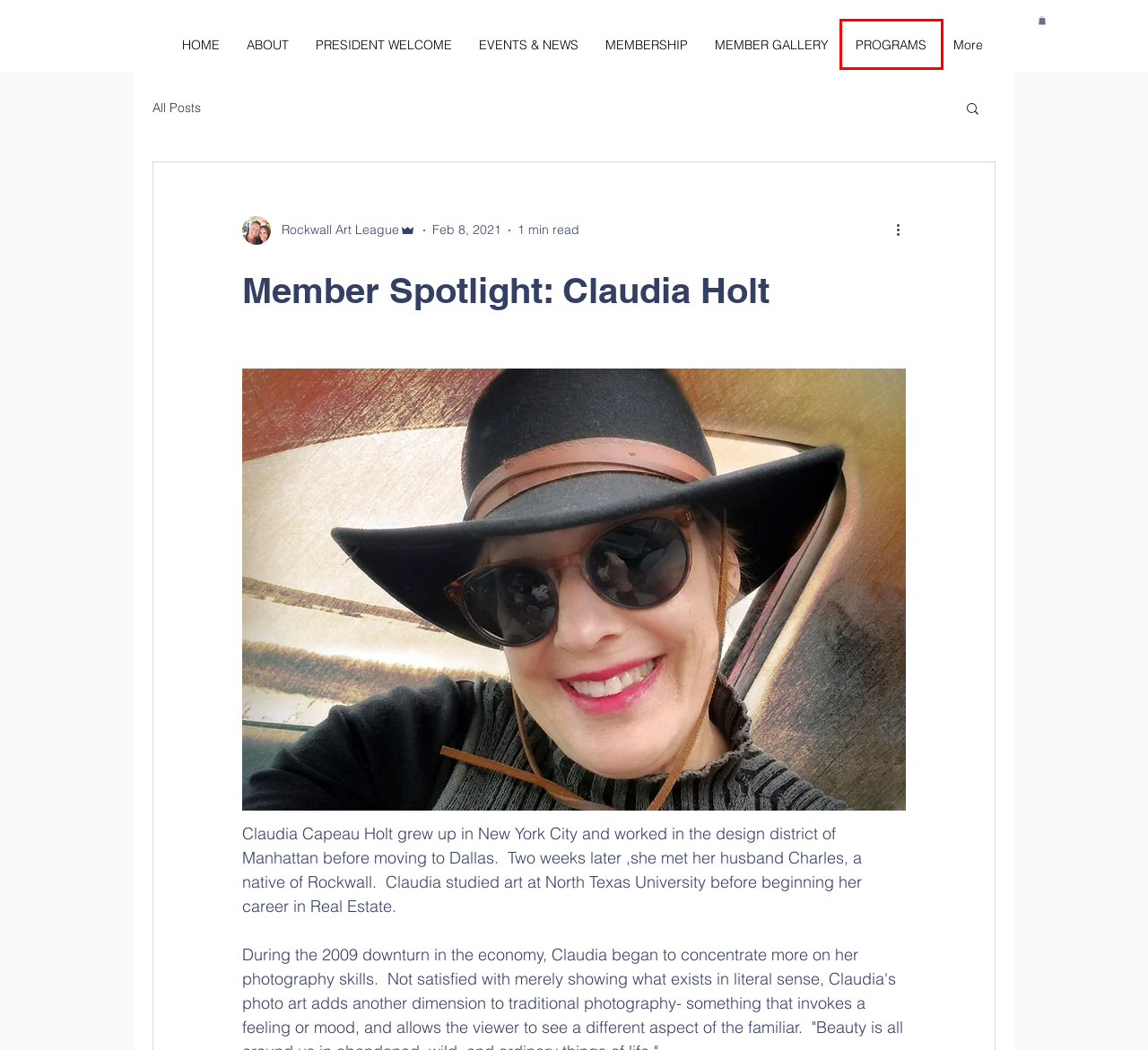Look at the given screenshot of a webpage with a red rectangle bounding box around a UI element. Pick the description that best matches the new webpage after clicking the element highlighted. The descriptions are:
A. HOME | rockwallart
B. MEMBERSHIP | rockwallart
C. MEMBER GALLERY | rockwallart
D. PRESIDENT WELCOME | rockwallart
E. EVENTS & NEWS | rockwallart
F. ABOUT | rockwallart
G. PROGRAMS | rockwallart
H. Member Spotlight- Lauren Cazabon

G